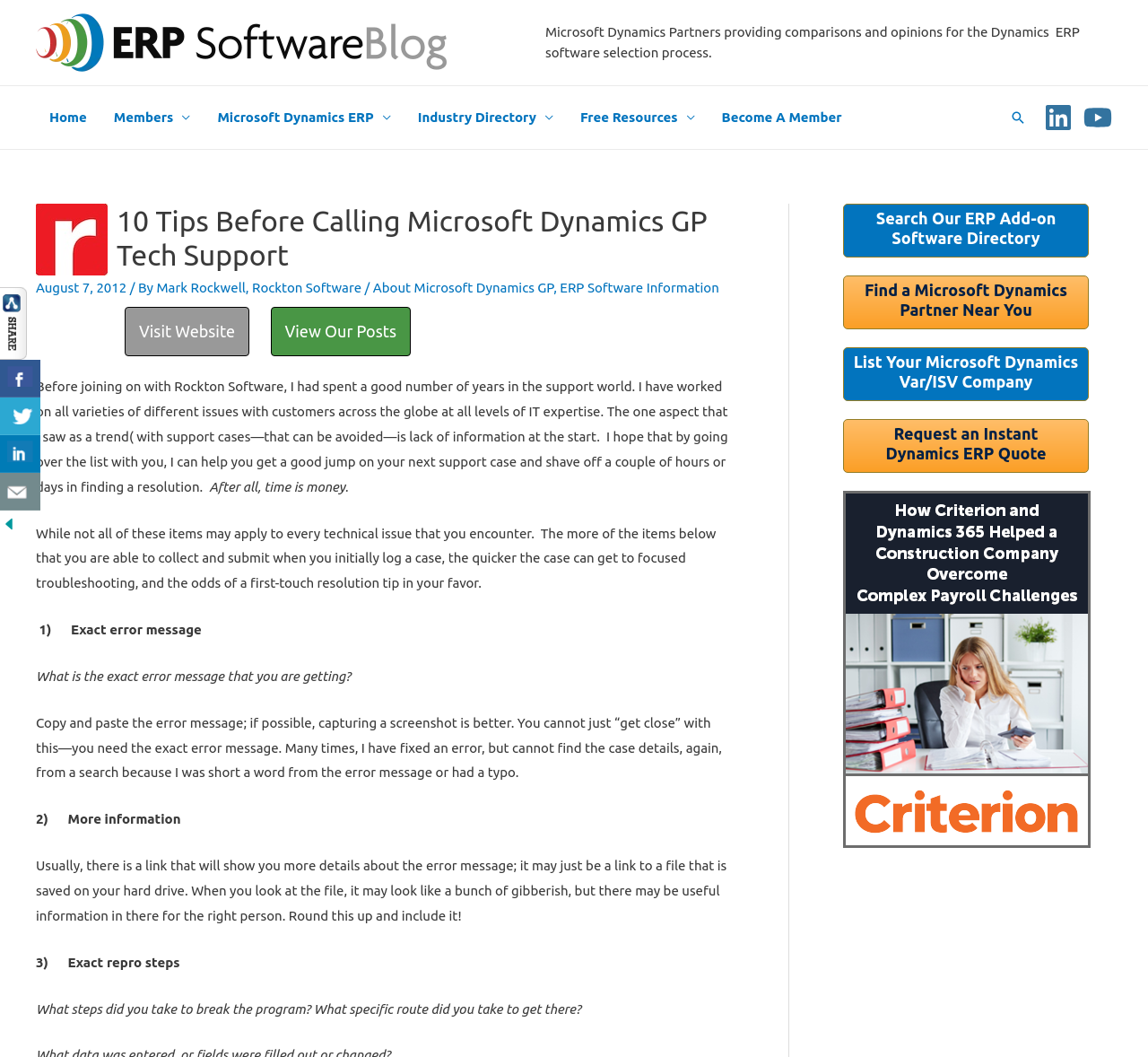Determine the bounding box coordinates of the clickable region to execute the instruction: "Browse Photo category products". The coordinates should be four float numbers between 0 and 1, denoted as [left, top, right, bottom].

None